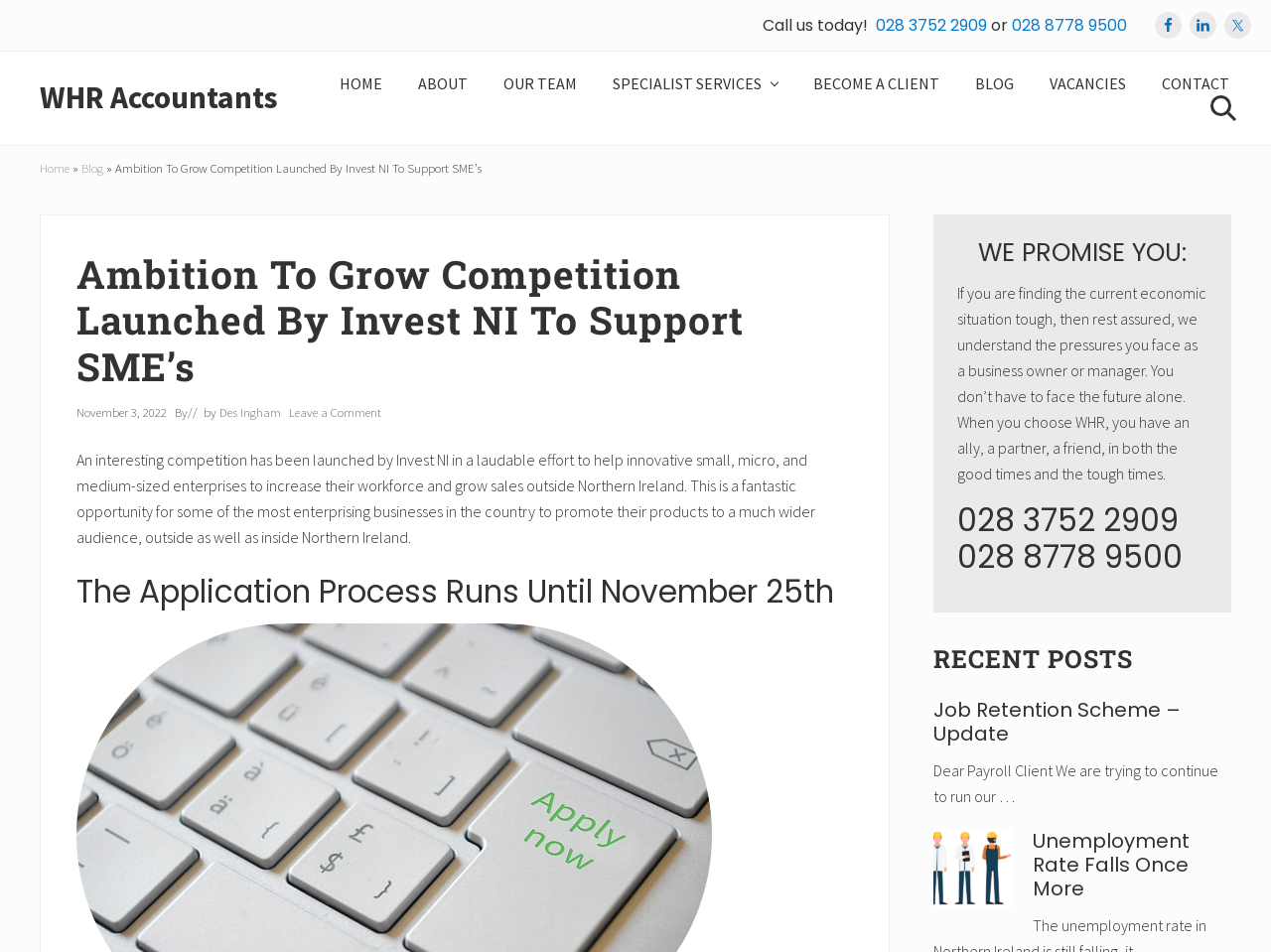What is the name of the social media platform with a bird logo?
Refer to the image and answer the question using a single word or phrase.

Twitter